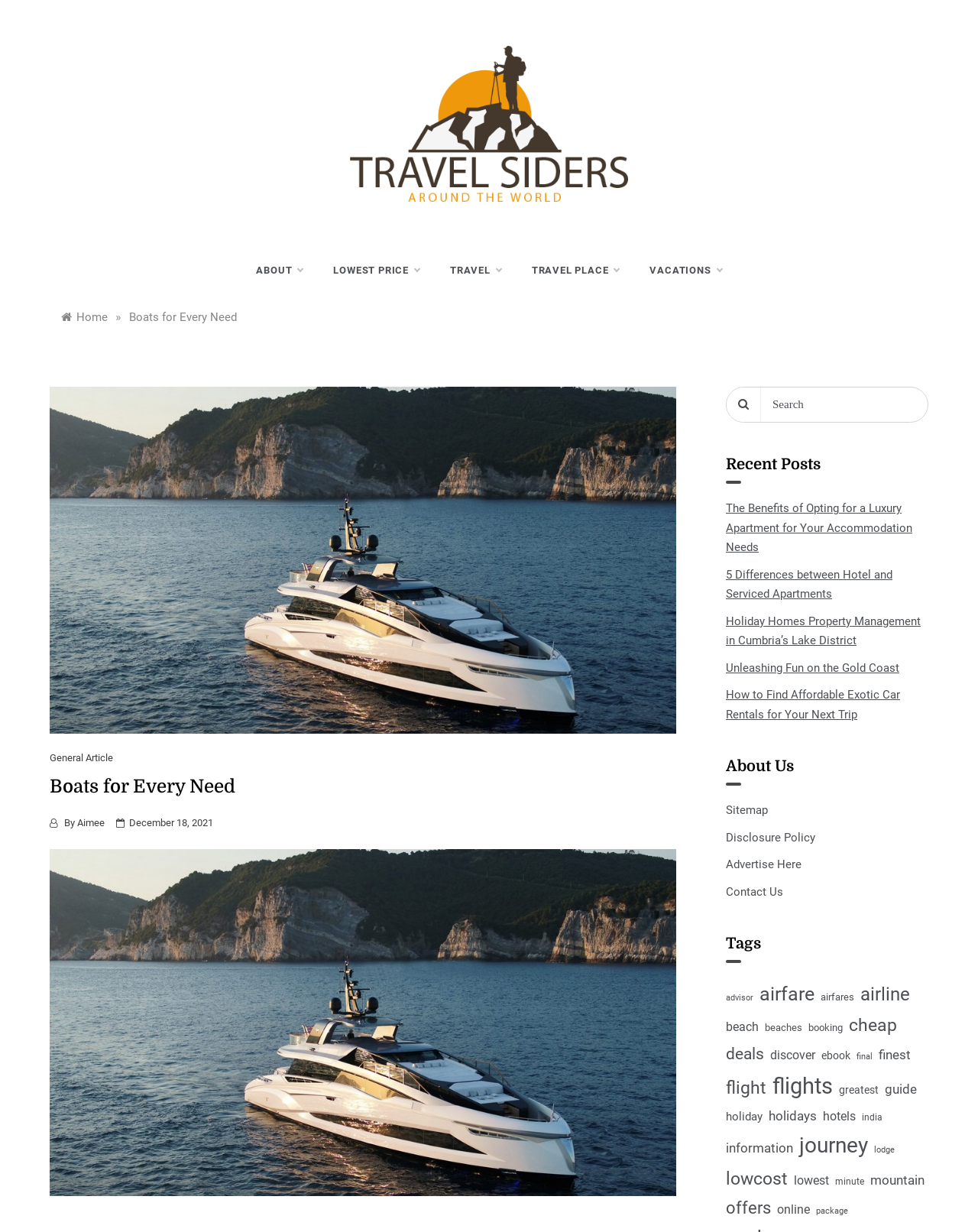Could you highlight the region that needs to be clicked to execute the instruction: "View the 'Recent Posts'"?

[0.742, 0.368, 0.949, 0.393]